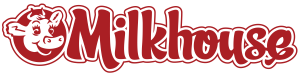What is depicted in the Milkhouse logo?
Please ensure your answer to the question is detailed and covers all necessary aspects.

The Milkhouse logo features a cheerful cow illustration, which is a playful and inviting element that reflects the essence of the brand and its commitment to making a positive impact in the community.